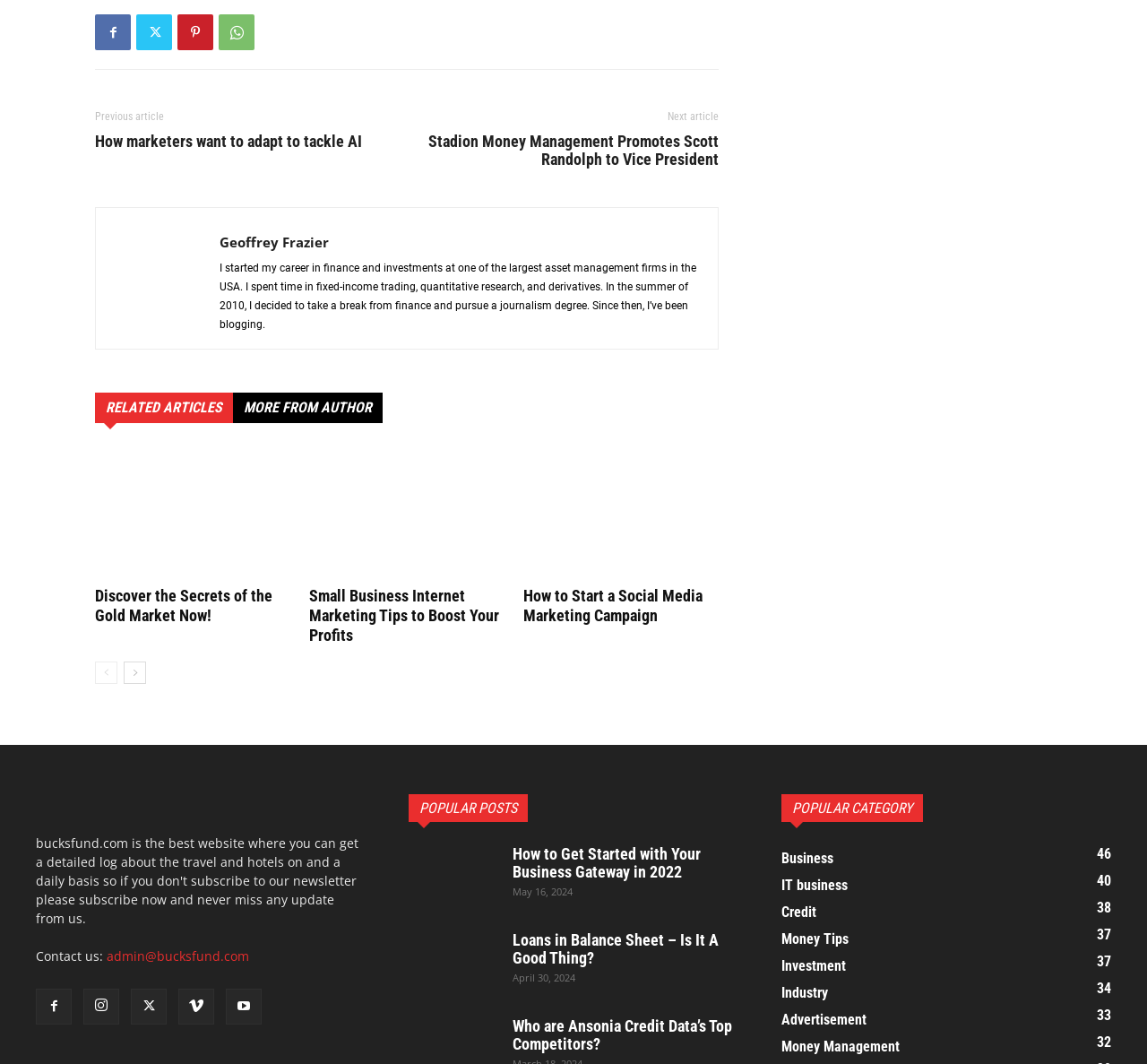Utilize the details in the image to thoroughly answer the following question: How many articles are listed under 'RELATED ARTICLES MORE FROM AUTHOR'?

I counted the number of links under the 'RELATED ARTICLES MORE FROM AUTHOR' heading and found two links: 'How marketers want to adapt to tackle AI' and 'Stadion Money Management Promotes Scott Randolph to Vice President'.